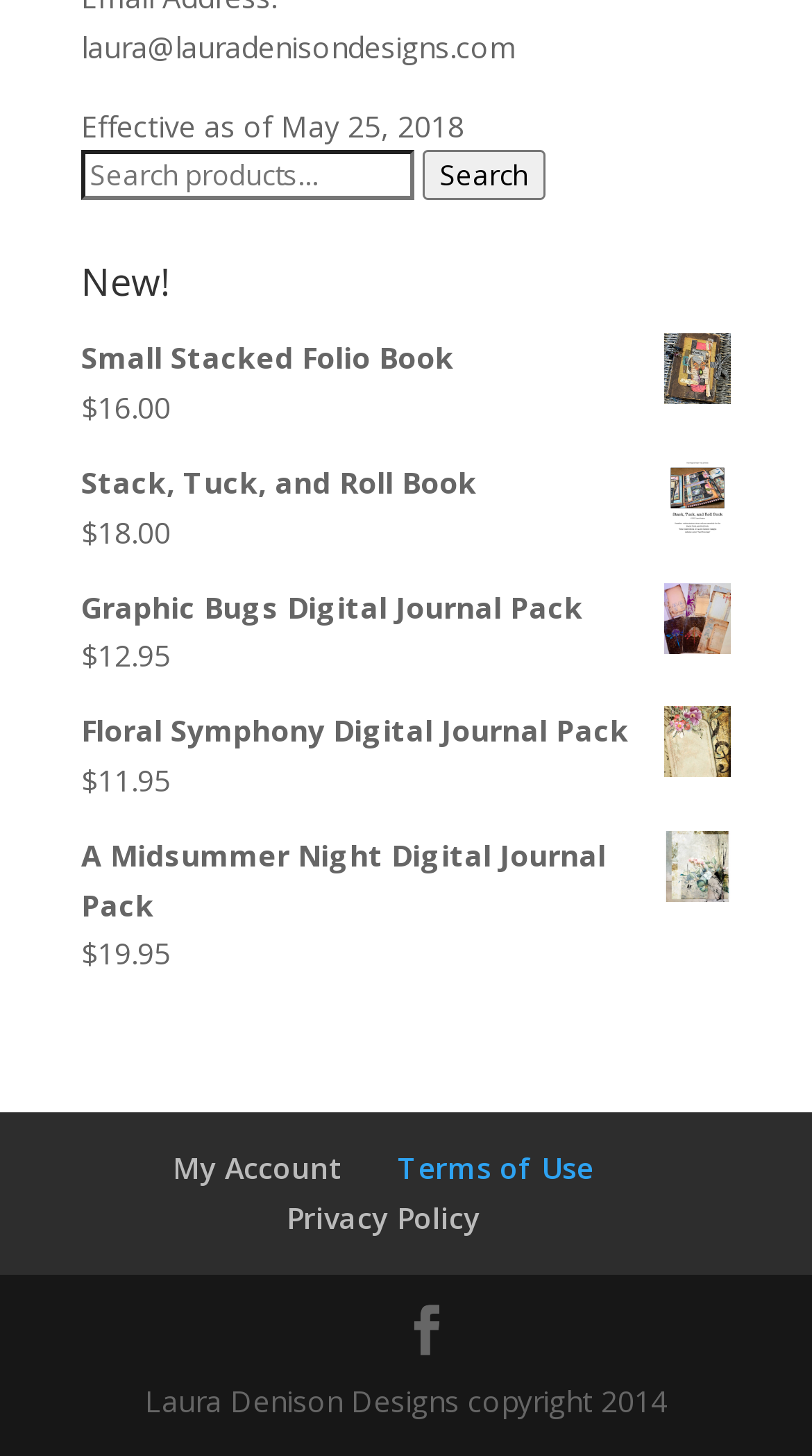Show the bounding box coordinates of the region that should be clicked to follow the instruction: "Go to My Account."

[0.213, 0.789, 0.423, 0.816]